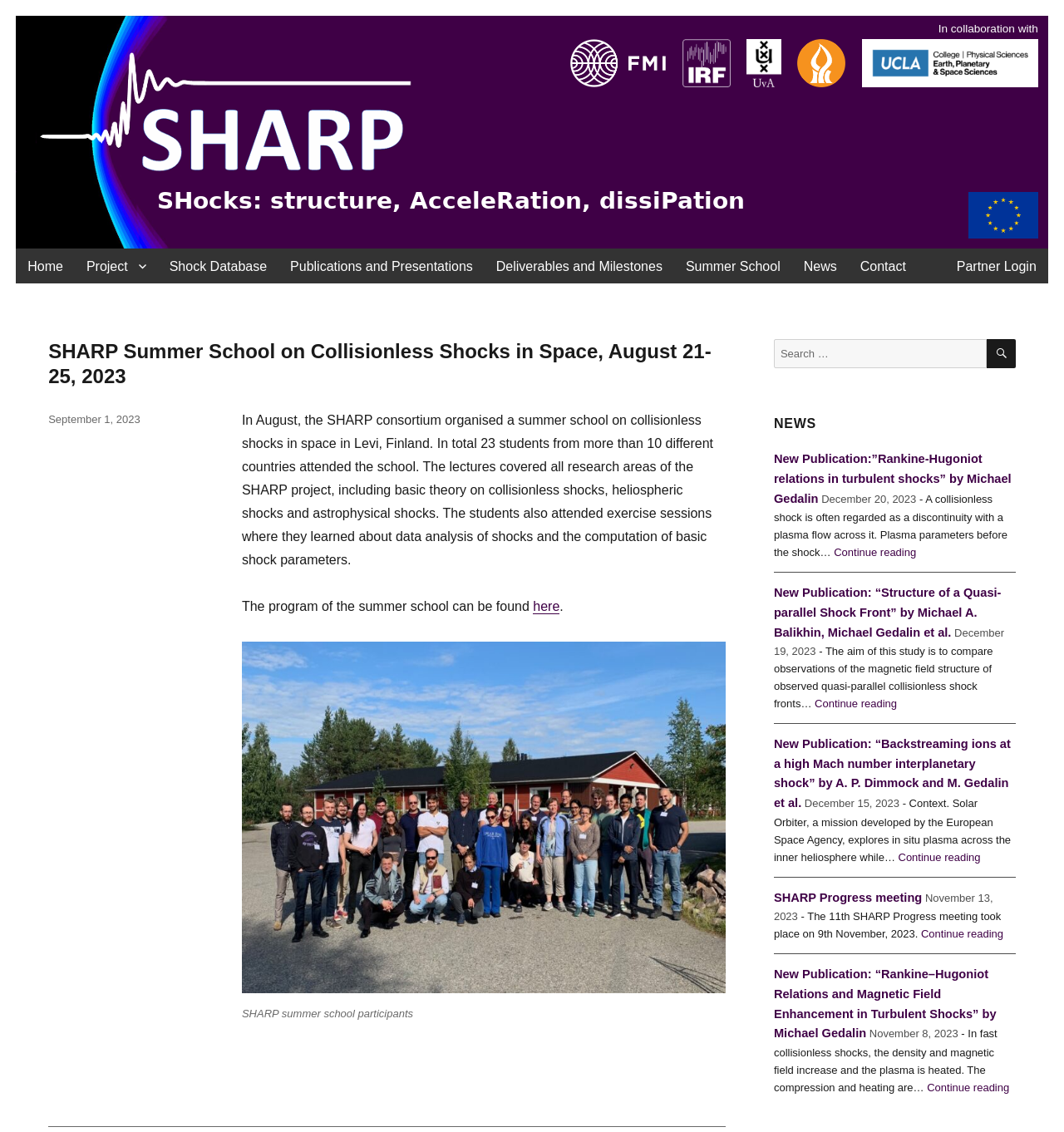Identify and extract the heading text of the webpage.

SHARP Summer School on Collisionless Shocks in Space, August 21-25, 2023